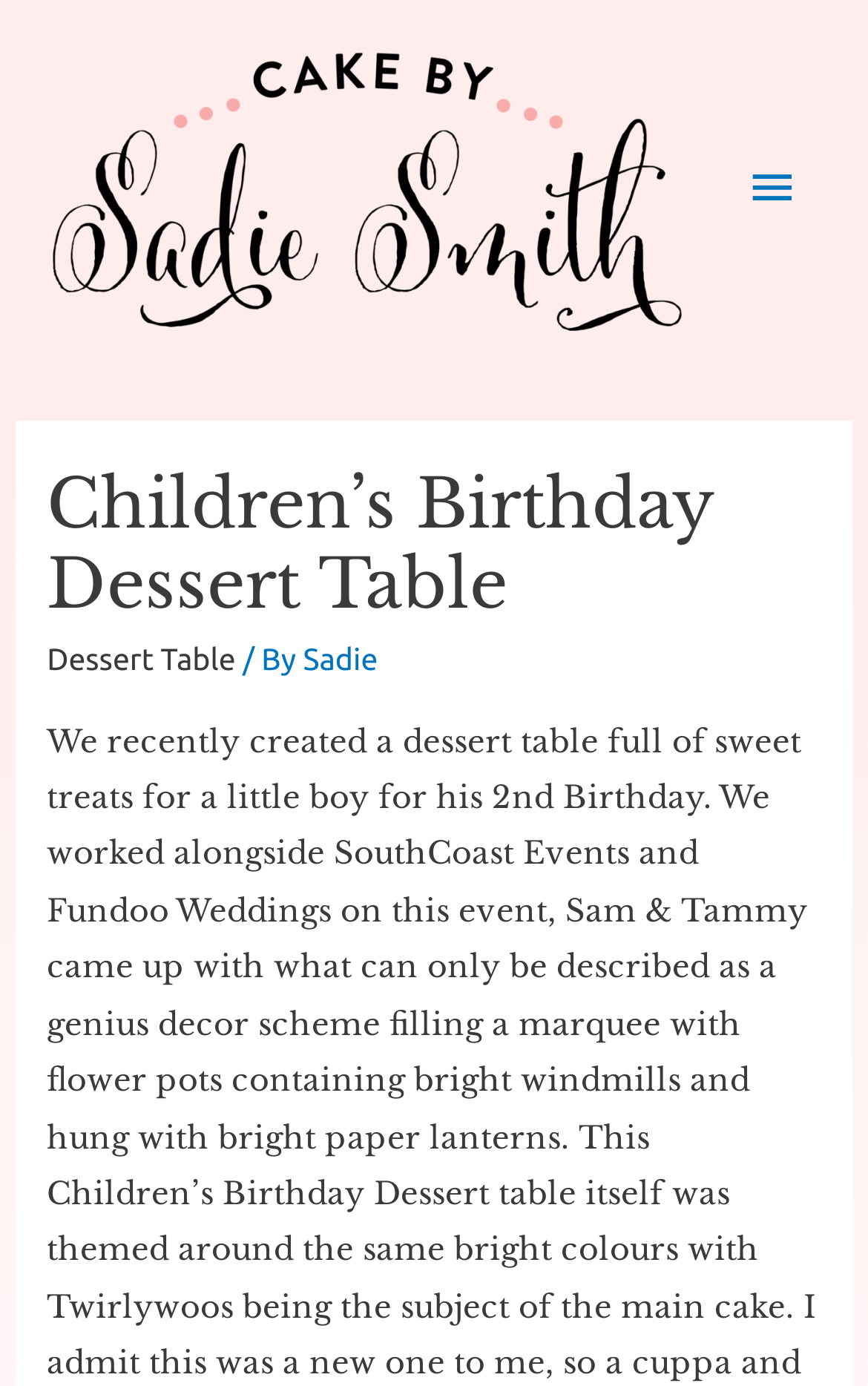Find and generate the main title of the webpage.

Children’s Birthday Dessert Table